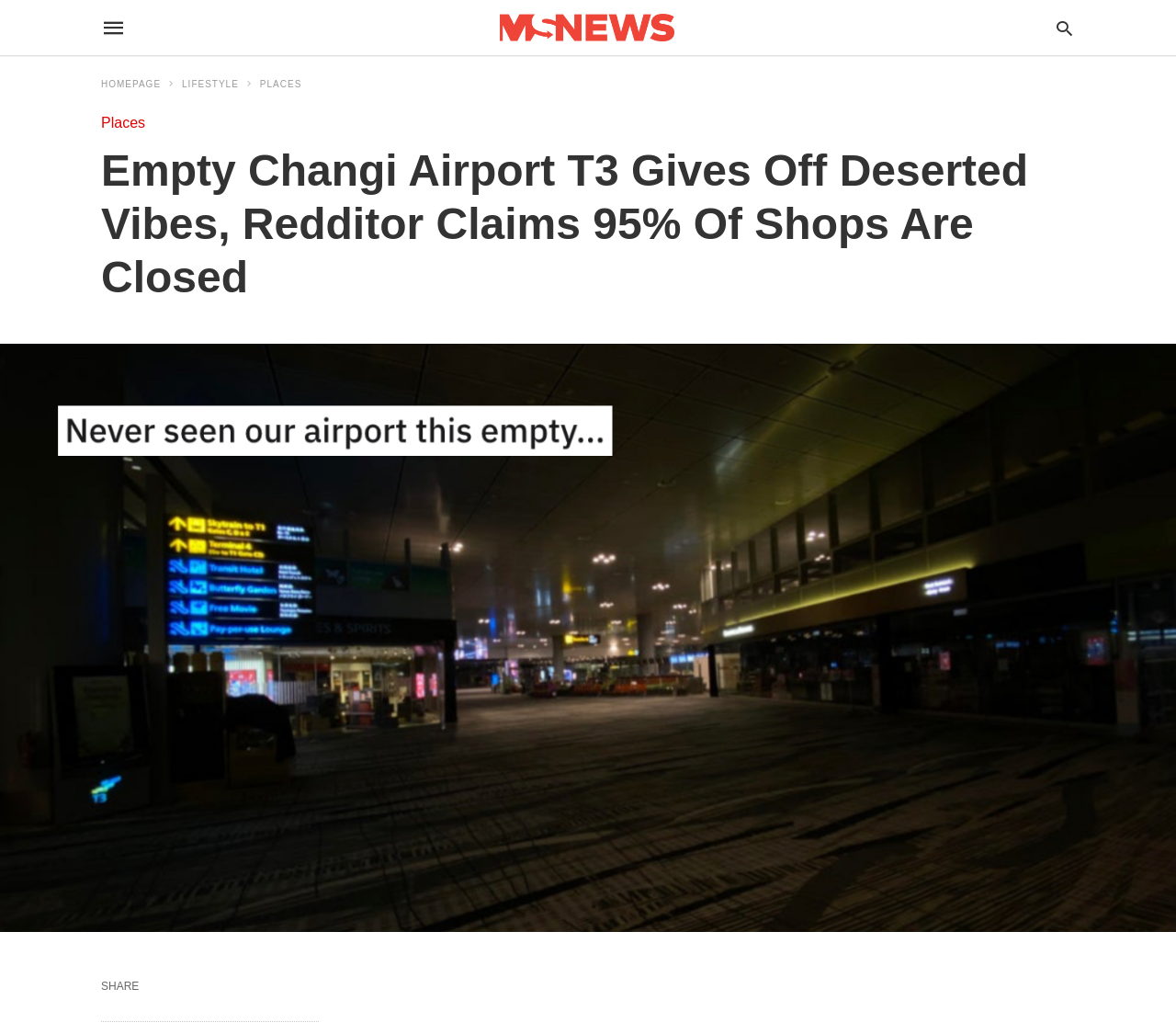What is the action that can be performed on the article?
Using the details shown in the screenshot, provide a comprehensive answer to the question.

I found the answer by analyzing the static text element 'SHARE' at the bottom of the webpage, which implies that users can share the article with others.